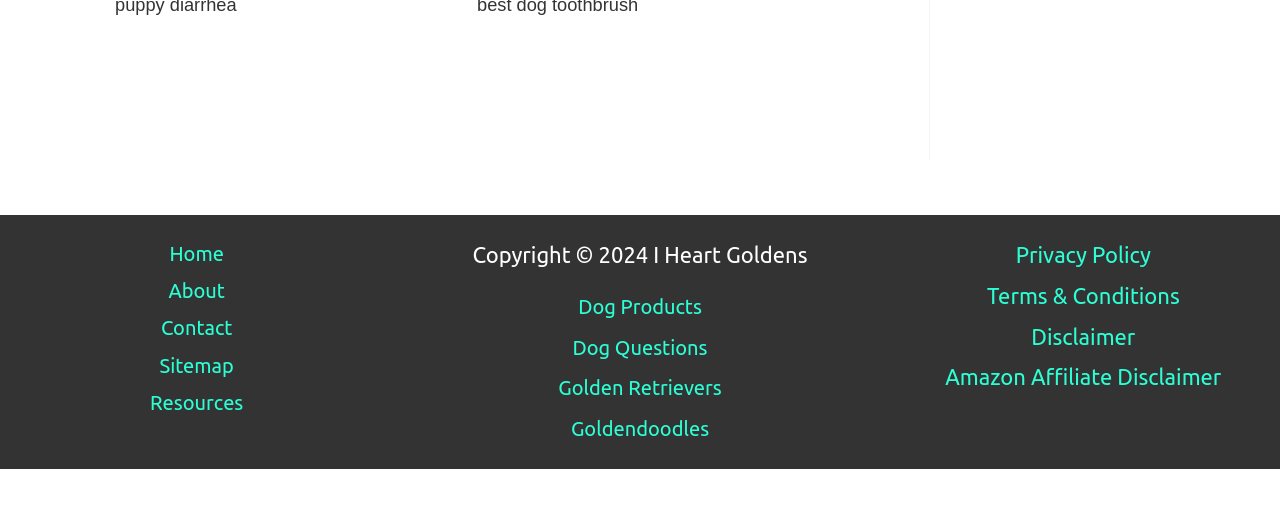Determine the bounding box coordinates (top-left x, top-left y, bottom-right x, bottom-right y) of the UI element described in the following text: Goldendoodles

[0.441, 0.893, 0.559, 0.942]